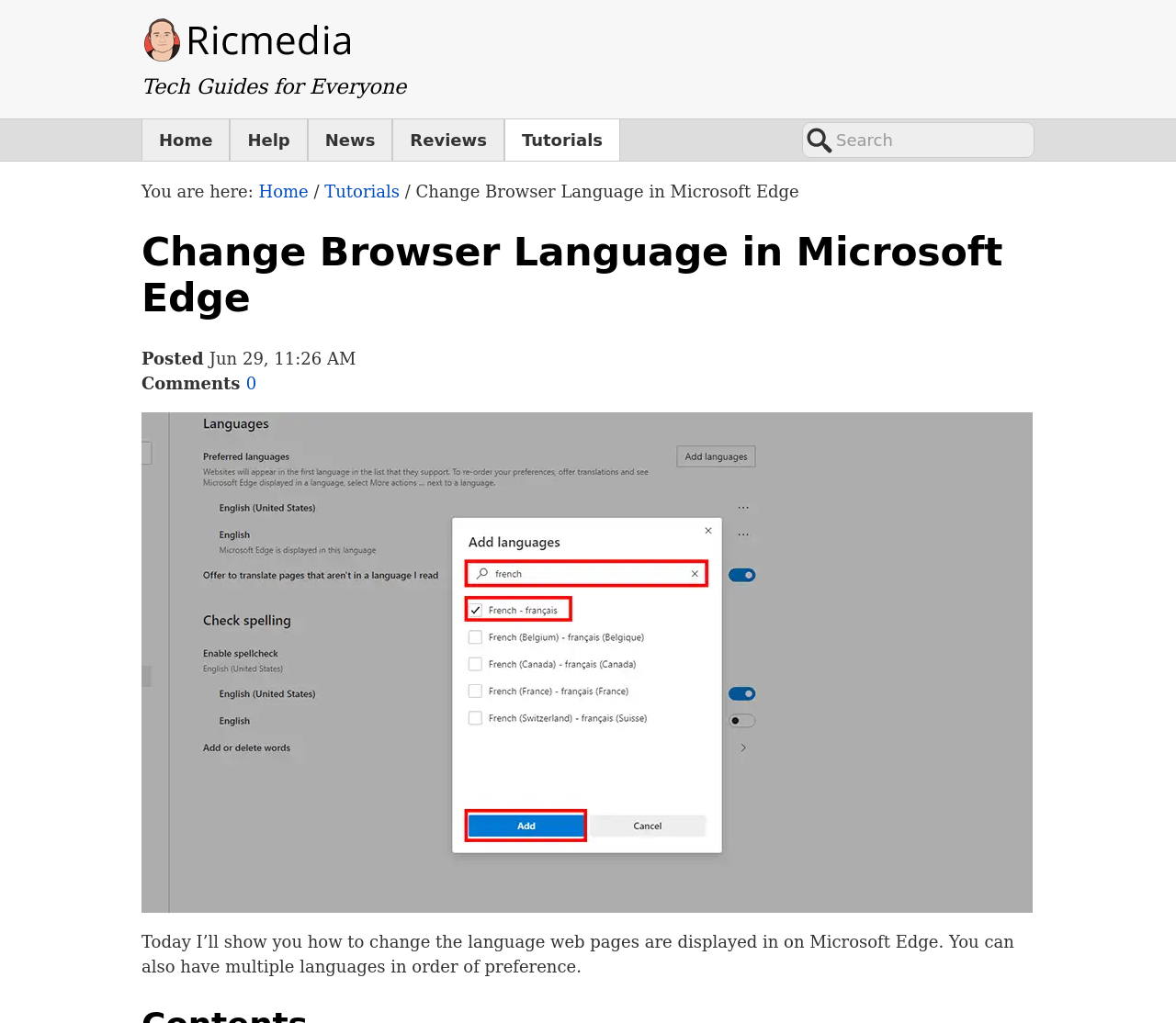Determine the main headline of the webpage and provide its text.

Change Browser Language in Microsoft Edge